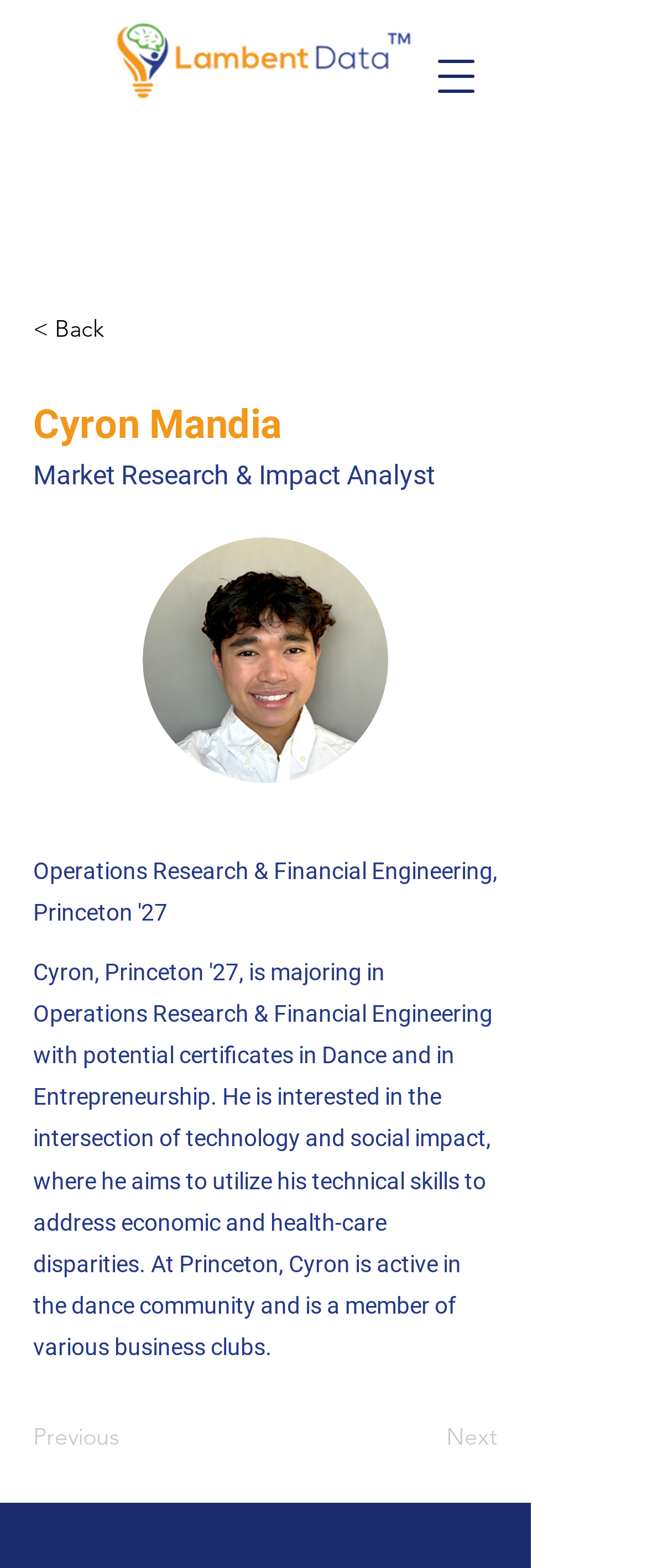Identify and provide the bounding box for the element described by: "aria-label="Open navigation menu"".

[0.641, 0.022, 0.769, 0.075]